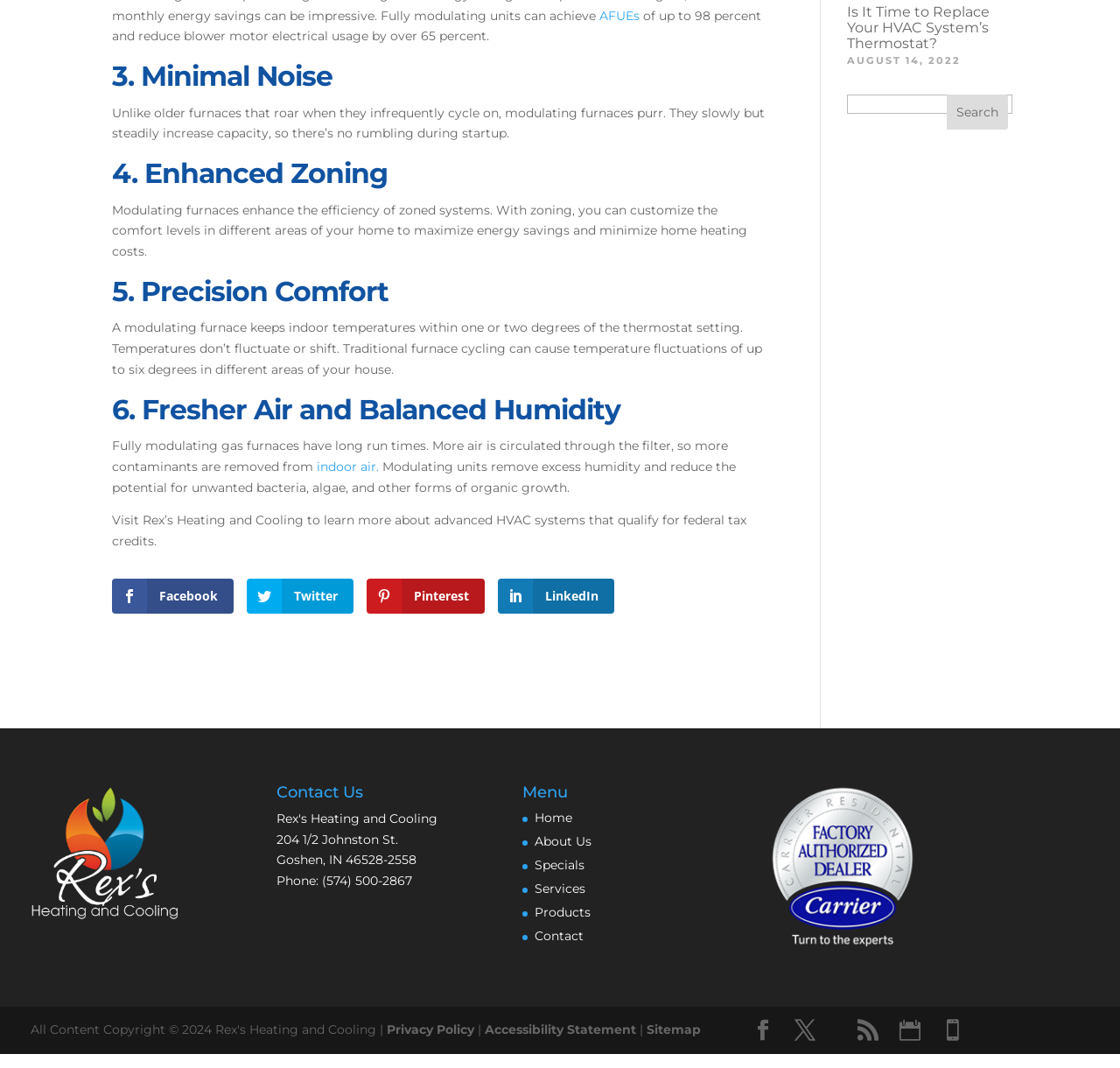Determine the bounding box coordinates for the area that needs to be clicked to fulfill this task: "Contact Us". The coordinates must be given as four float numbers between 0 and 1, i.e., [left, top, right, bottom].

[0.277, 0.741, 0.474, 0.764]